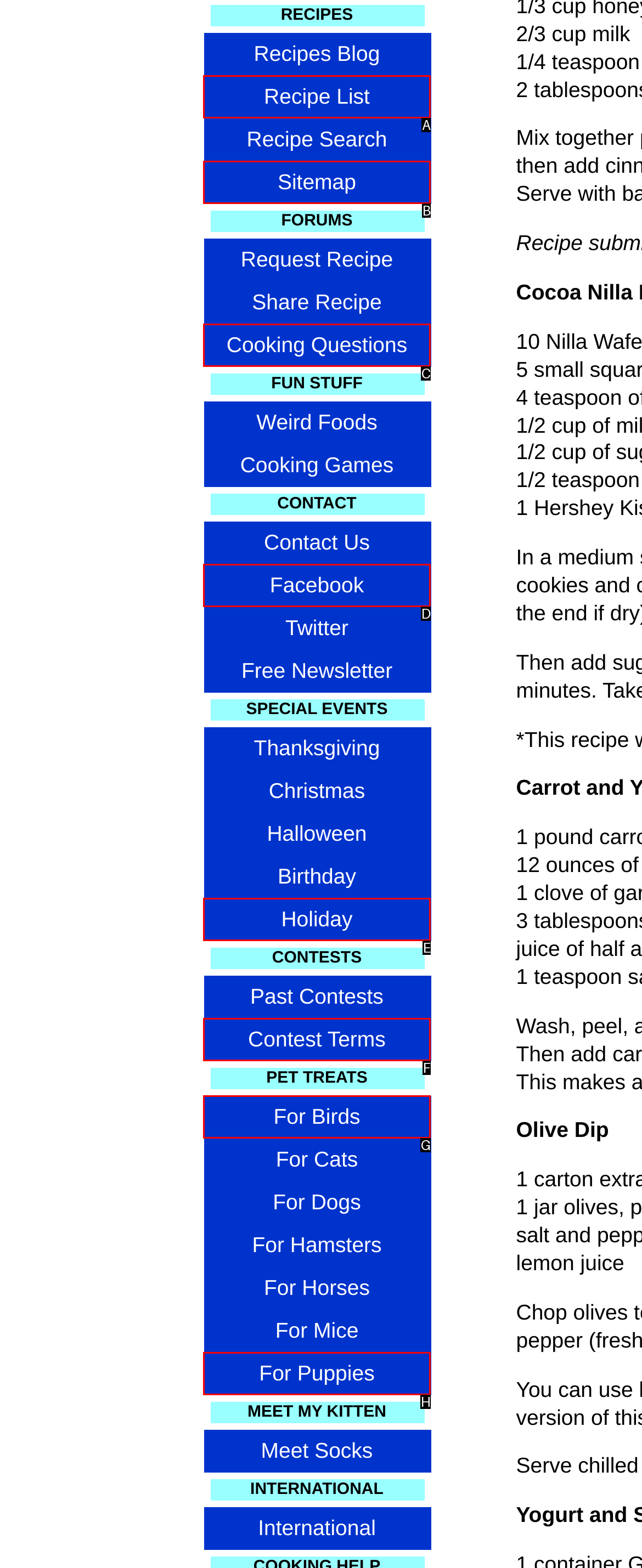Using the given description: Cooking Questions, identify the HTML element that corresponds best. Answer with the letter of the correct option from the available choices.

C